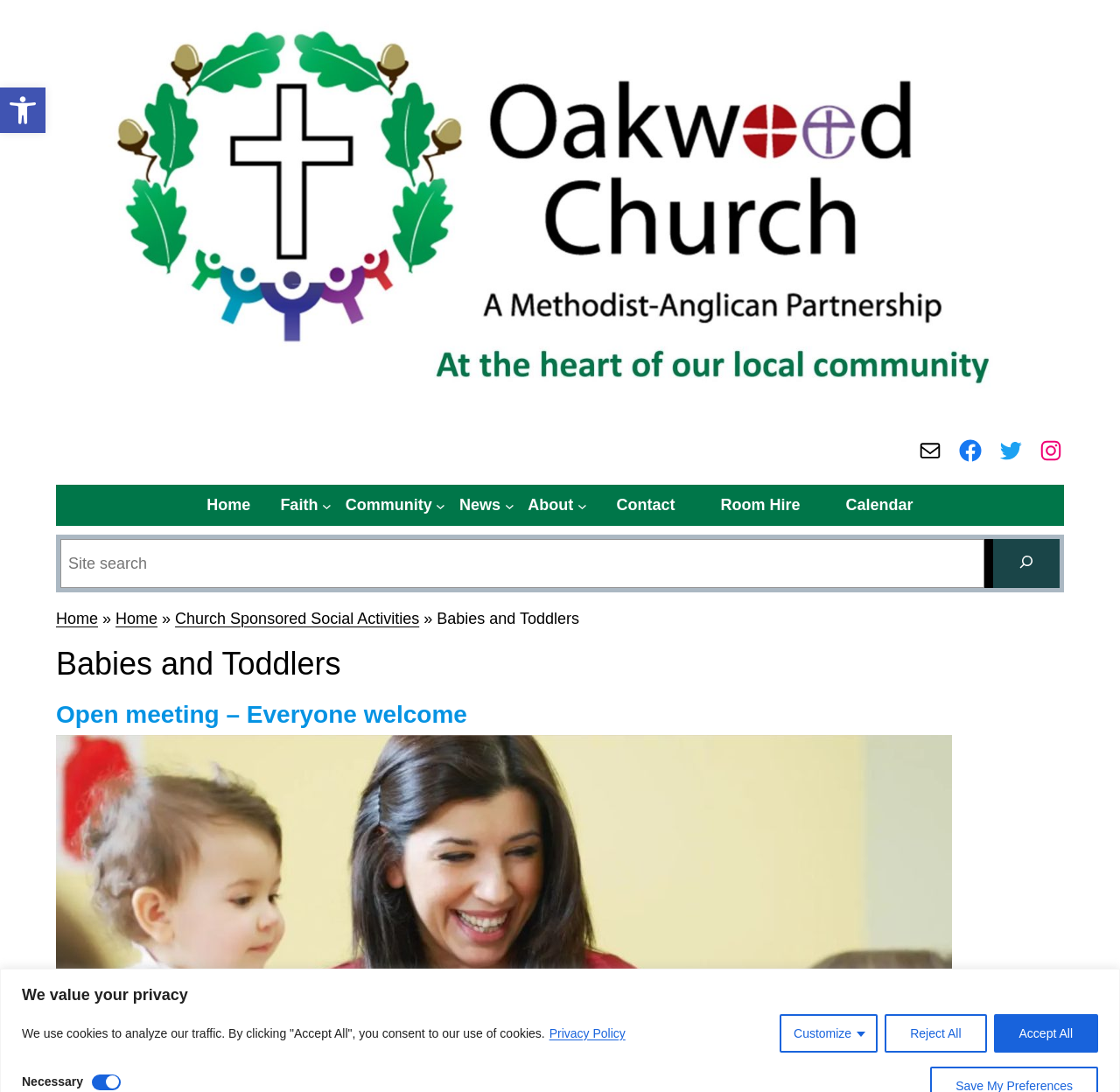Can you find the bounding box coordinates for the element to click on to achieve the instruction: "Visit Facebook page"?

[0.855, 0.401, 0.878, 0.425]